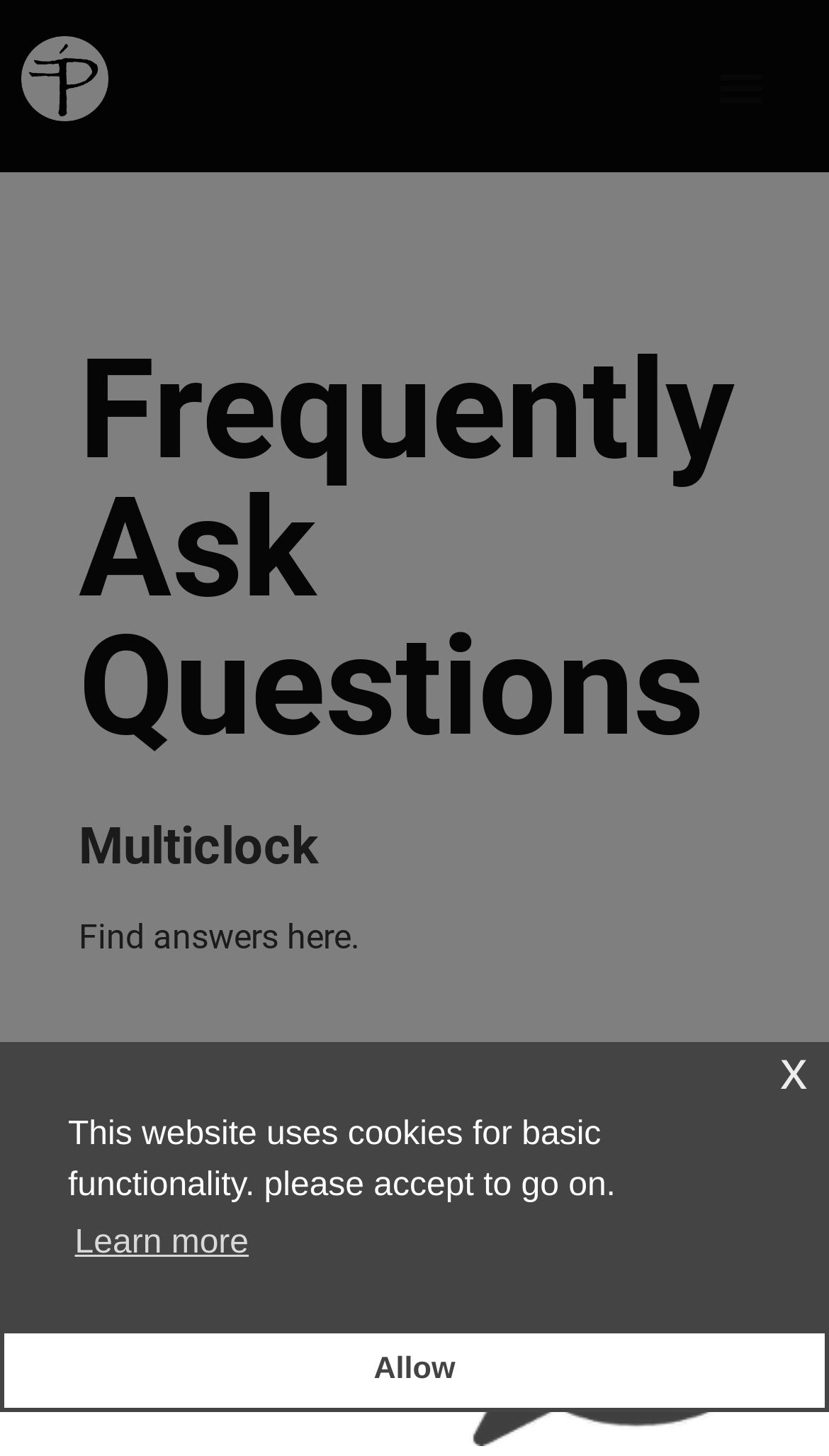Give a one-word or phrase response to the following question: What is the name of the company?

Floatingpoint Instruments